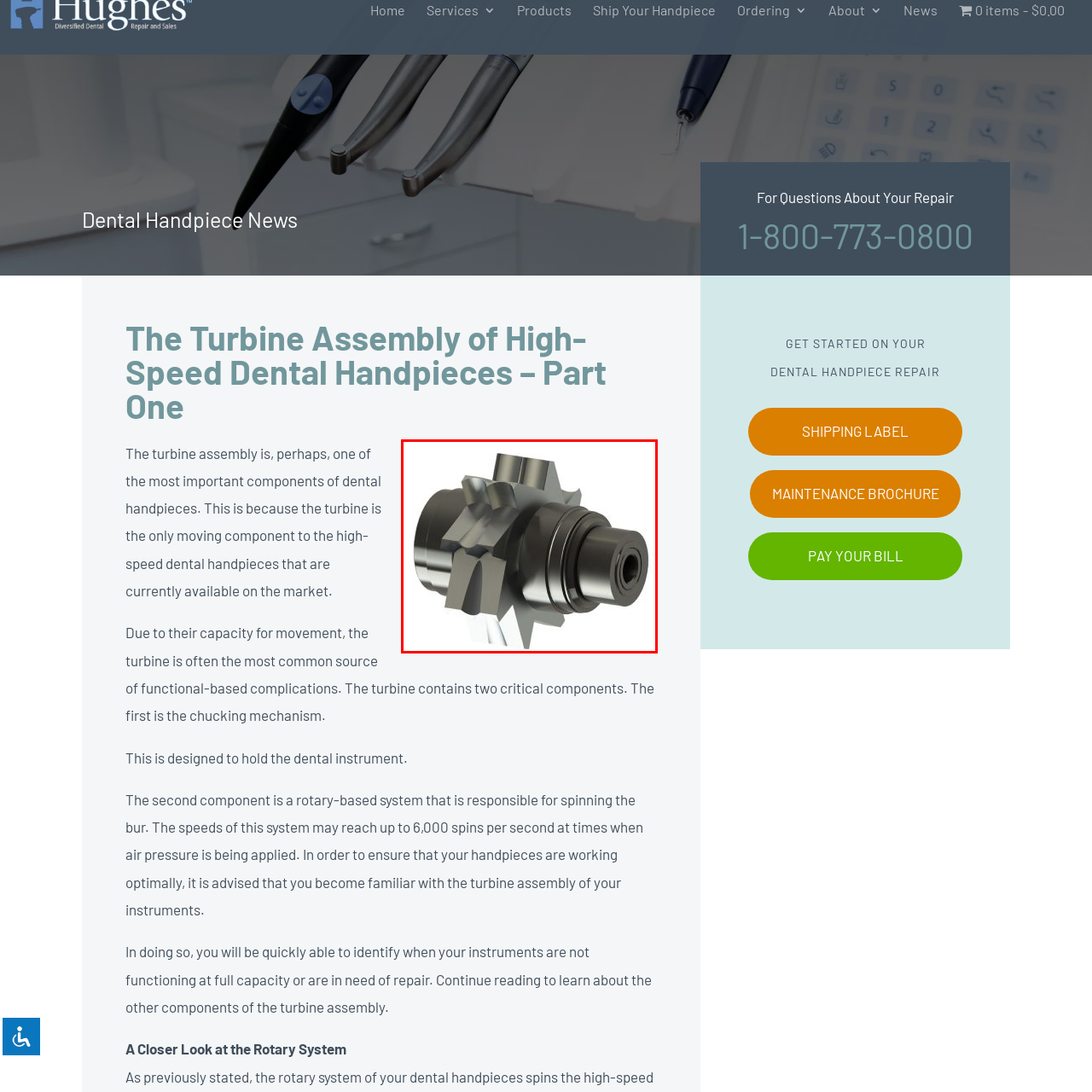Focus on the part of the image that is marked with a yellow outline and respond in detail to the following inquiry based on what you observe: 
What is the maximum speed of the turbine?

The turbine assembly is capable of reaching speeds of up to 6,000 spins per second under applied air pressure, which is essential for optimal handpiece performance.